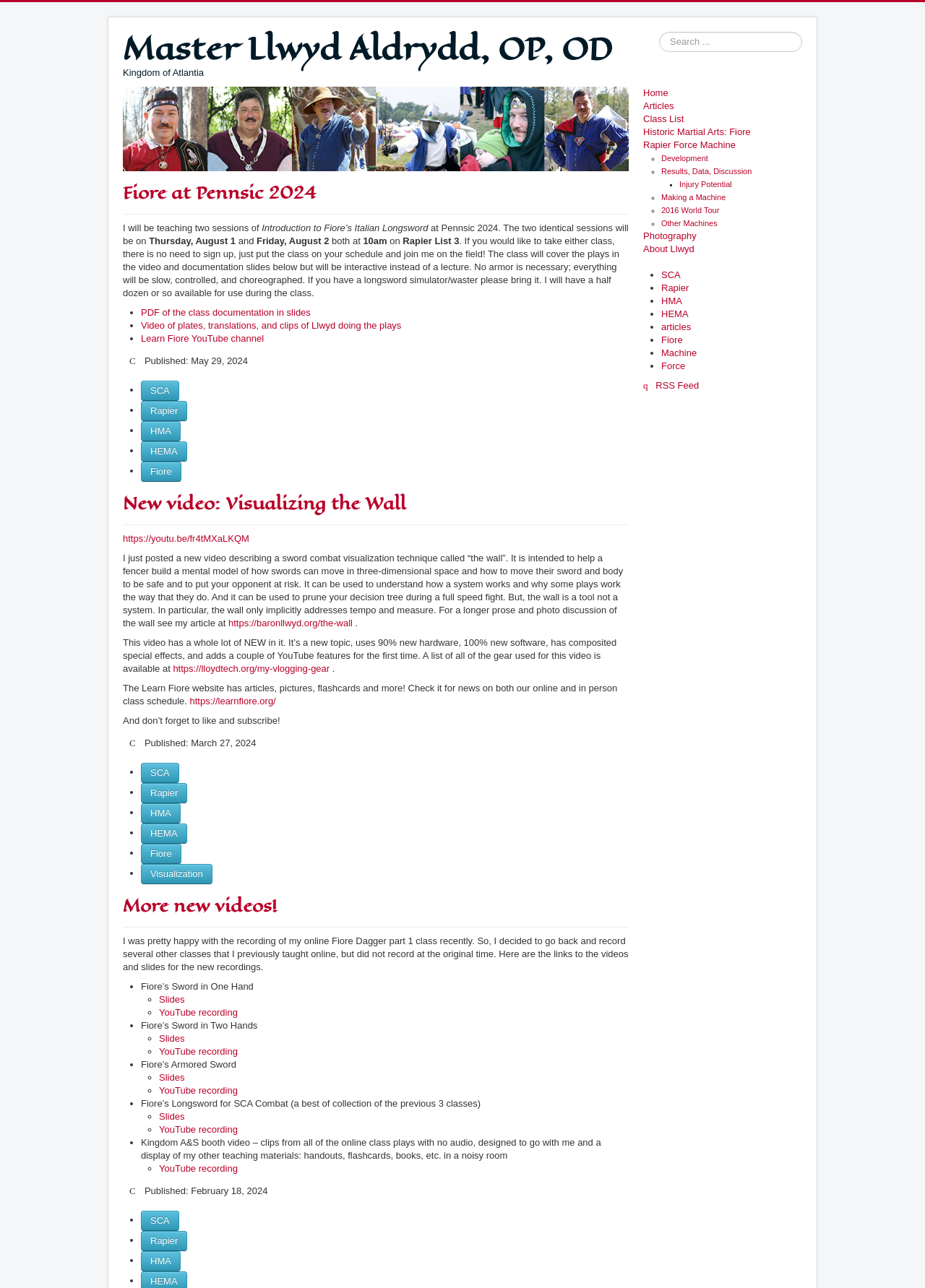What is the name of the website owner?
Give a detailed and exhaustive answer to the question.

The name of the website owner can be found in the link 'Master Llwyd Aldrydd, OP, OD Kingdom of Atlantia' at the top of the webpage.